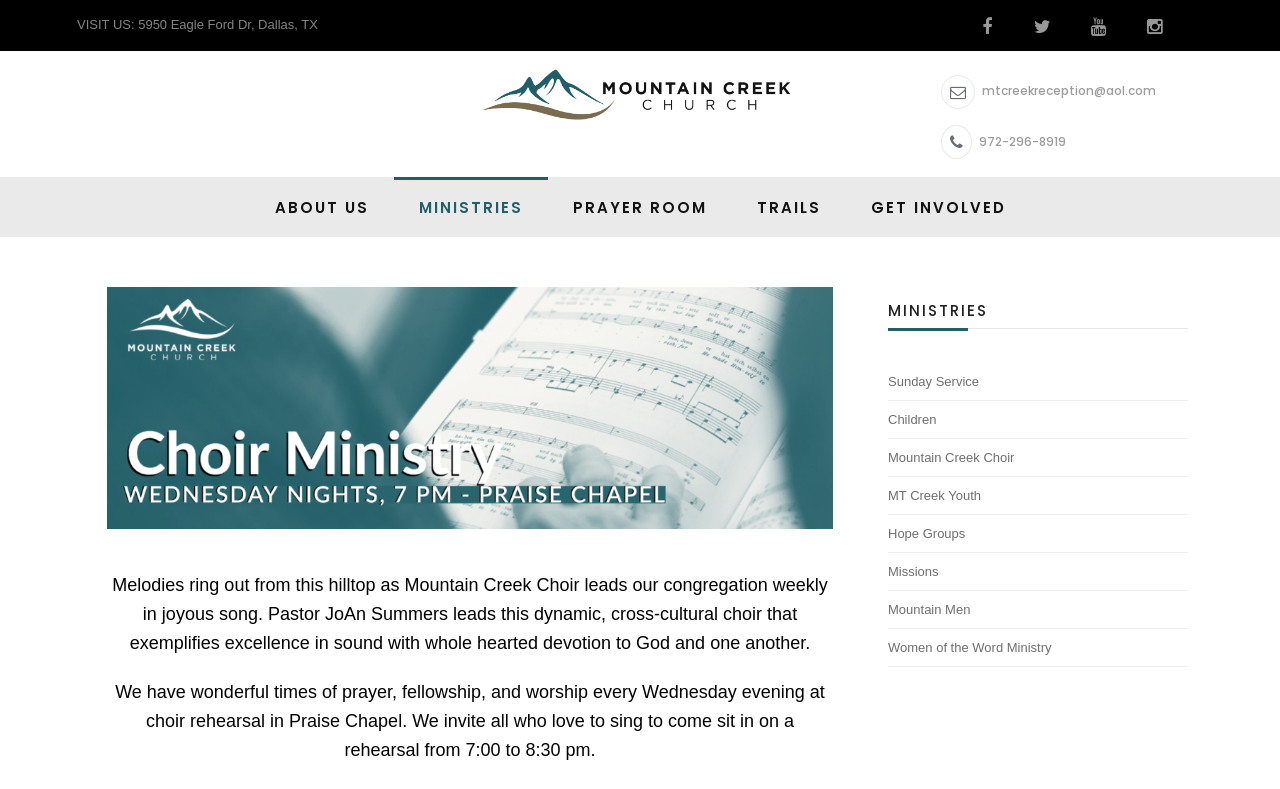Locate the bounding box coordinates of the element's region that should be clicked to carry out the following instruction: "Check the ministries". The coordinates need to be four float numbers between 0 and 1, i.e., [left, top, right, bottom].

[0.307, 0.226, 0.428, 0.301]